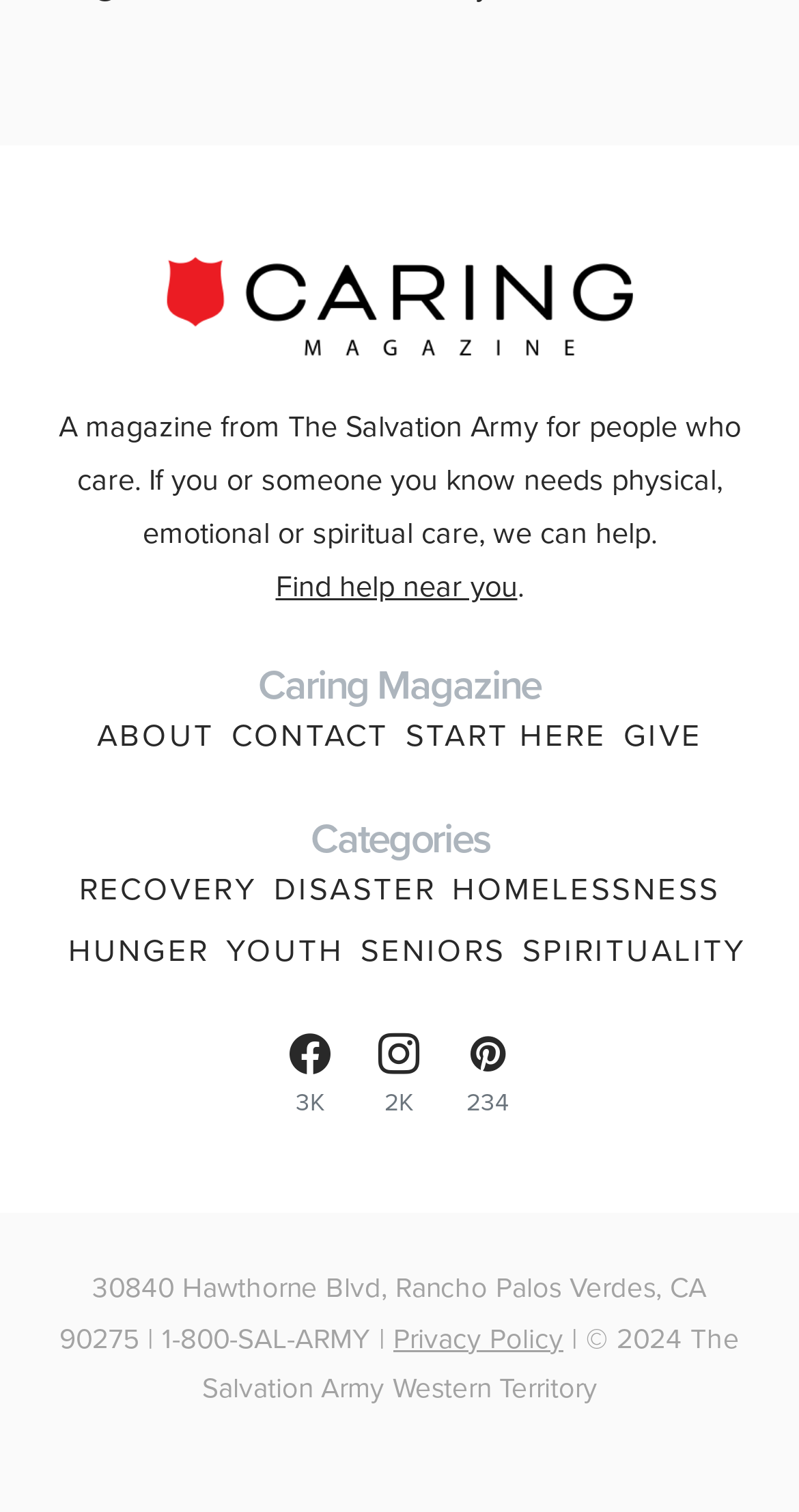Pinpoint the bounding box coordinates of the clickable element to carry out the following instruction: "Follow on Facebook."

[0.362, 0.683, 0.414, 0.737]